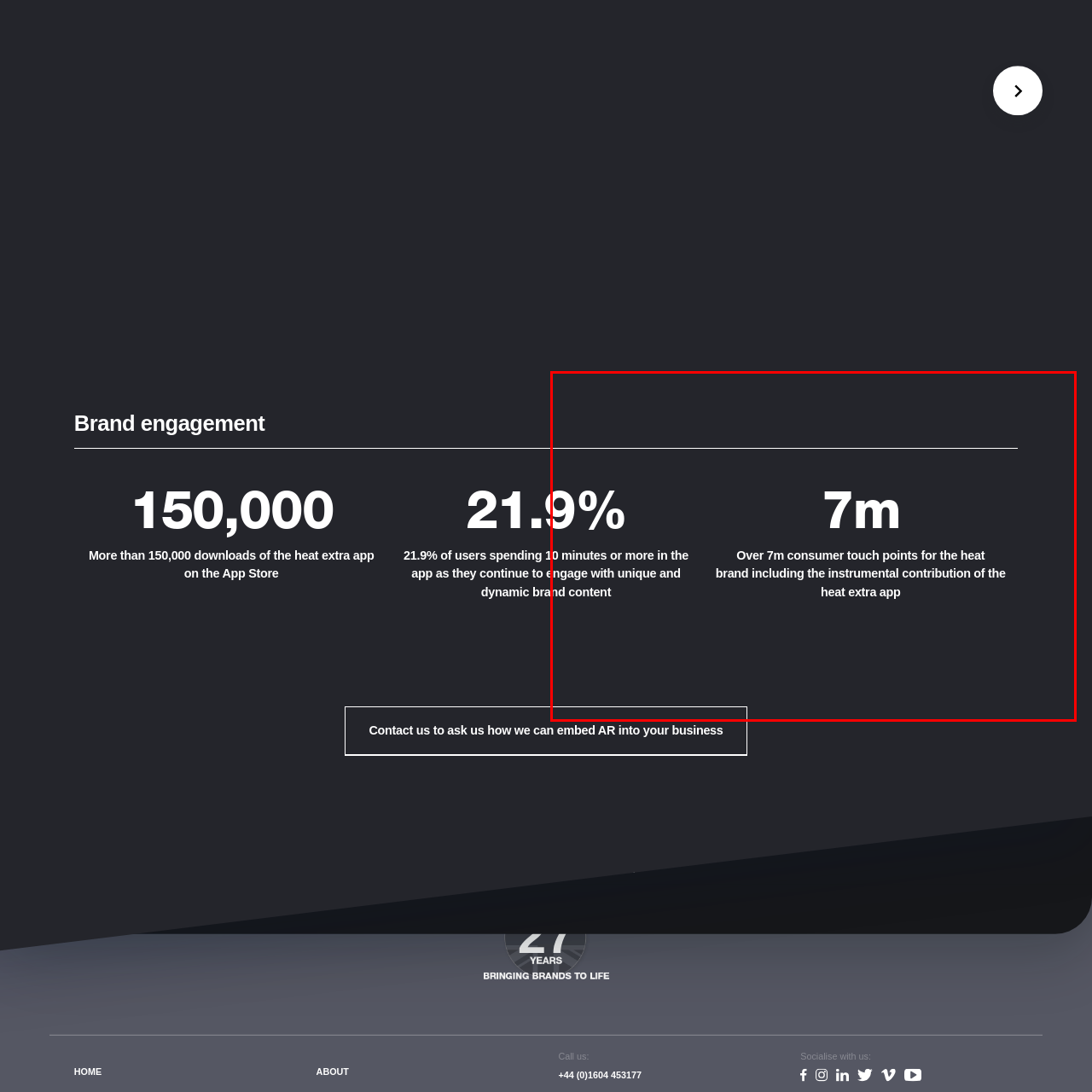How many consumer touchpoints does the heat brand have?
Check the image enclosed by the red bounding box and give your answer in one word or a short phrase.

7 million